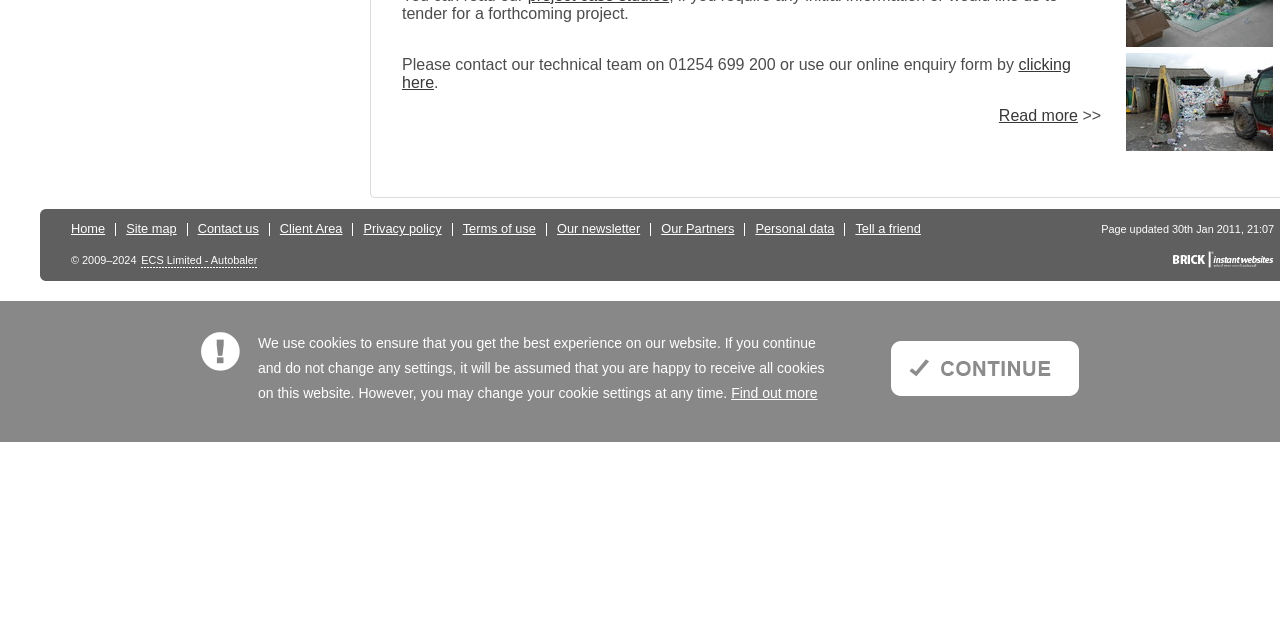Provide the bounding box coordinates of the UI element this sentence describes: "title="ELNBC2"".

[0.88, 0.054, 0.995, 0.072]